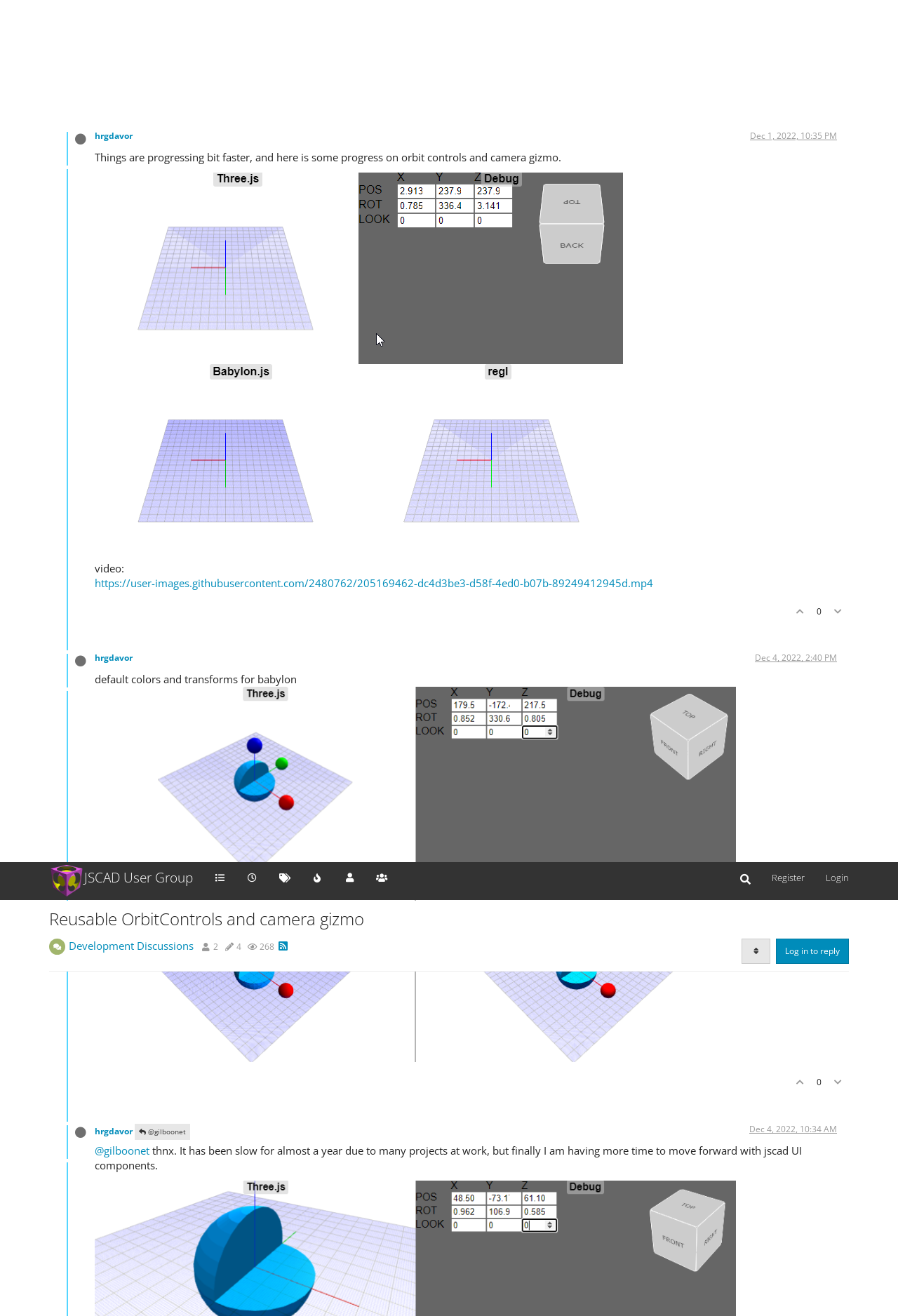What is the name of the user group?
Please provide a comprehensive answer to the question based on the webpage screenshot.

I found the answer by looking at the heading element with the text 'JSCAD User Group' which is a child of the root element.